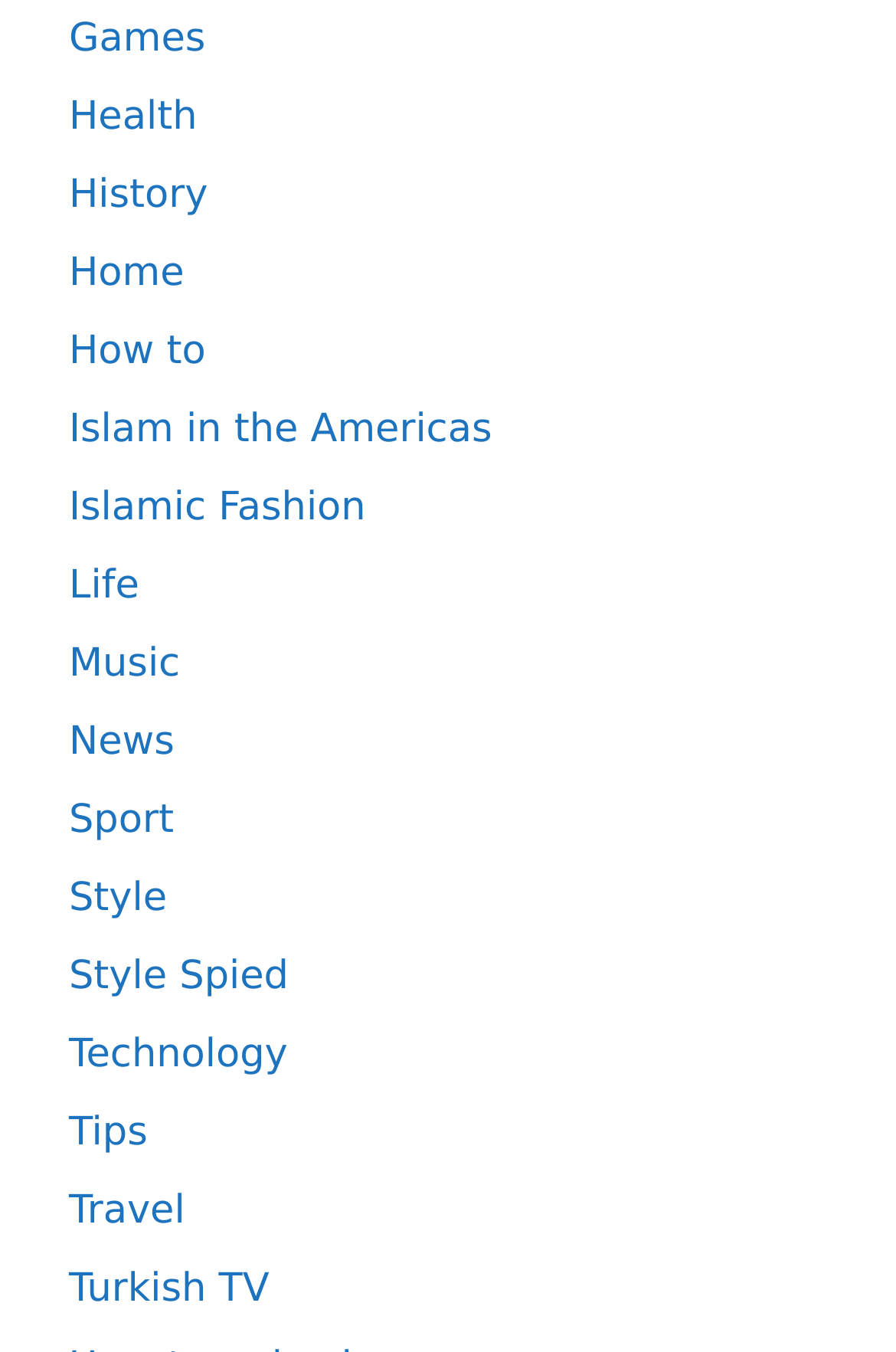Locate the bounding box coordinates of the element I should click to achieve the following instruction: "Click on Games".

[0.077, 0.012, 0.229, 0.046]